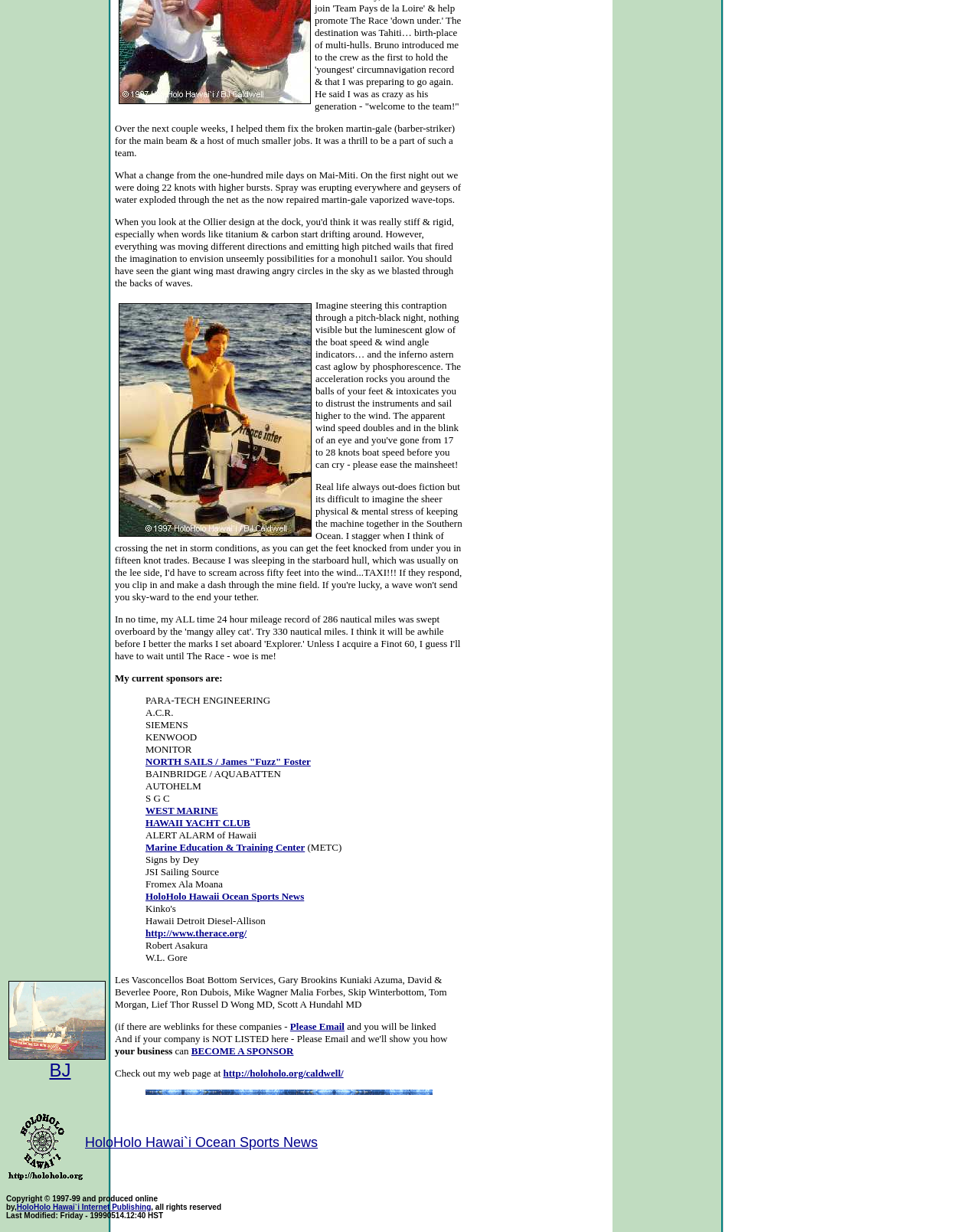Please indicate the bounding box coordinates for the clickable area to complete the following task: "Click the link to BJ". The coordinates should be specified as four float numbers between 0 and 1, i.e., [left, top, right, bottom].

[0.05, 0.86, 0.072, 0.877]